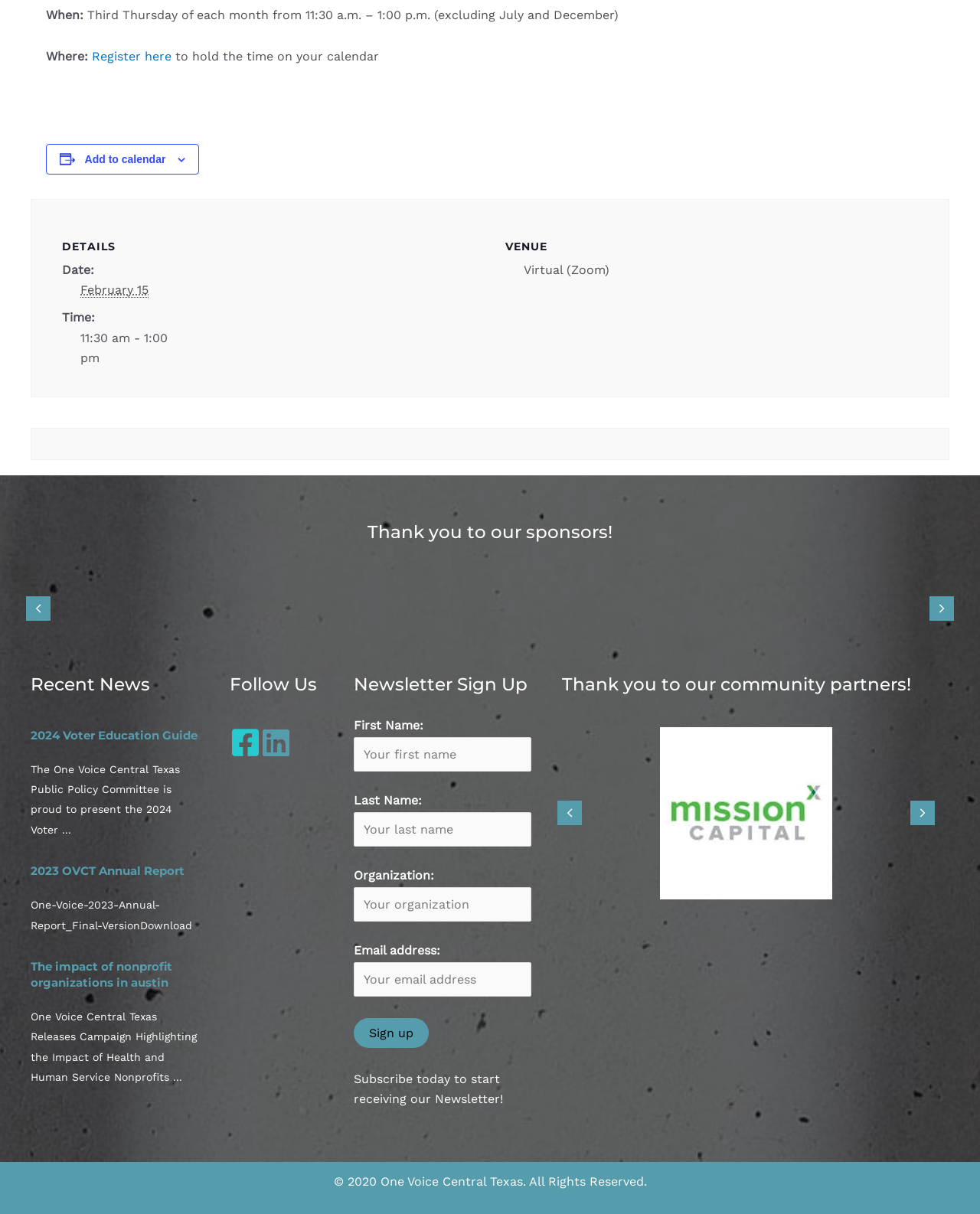Please locate the bounding box coordinates of the region I need to click to follow this instruction: "View the 2024 Voter Education Guide".

[0.031, 0.599, 0.202, 0.611]